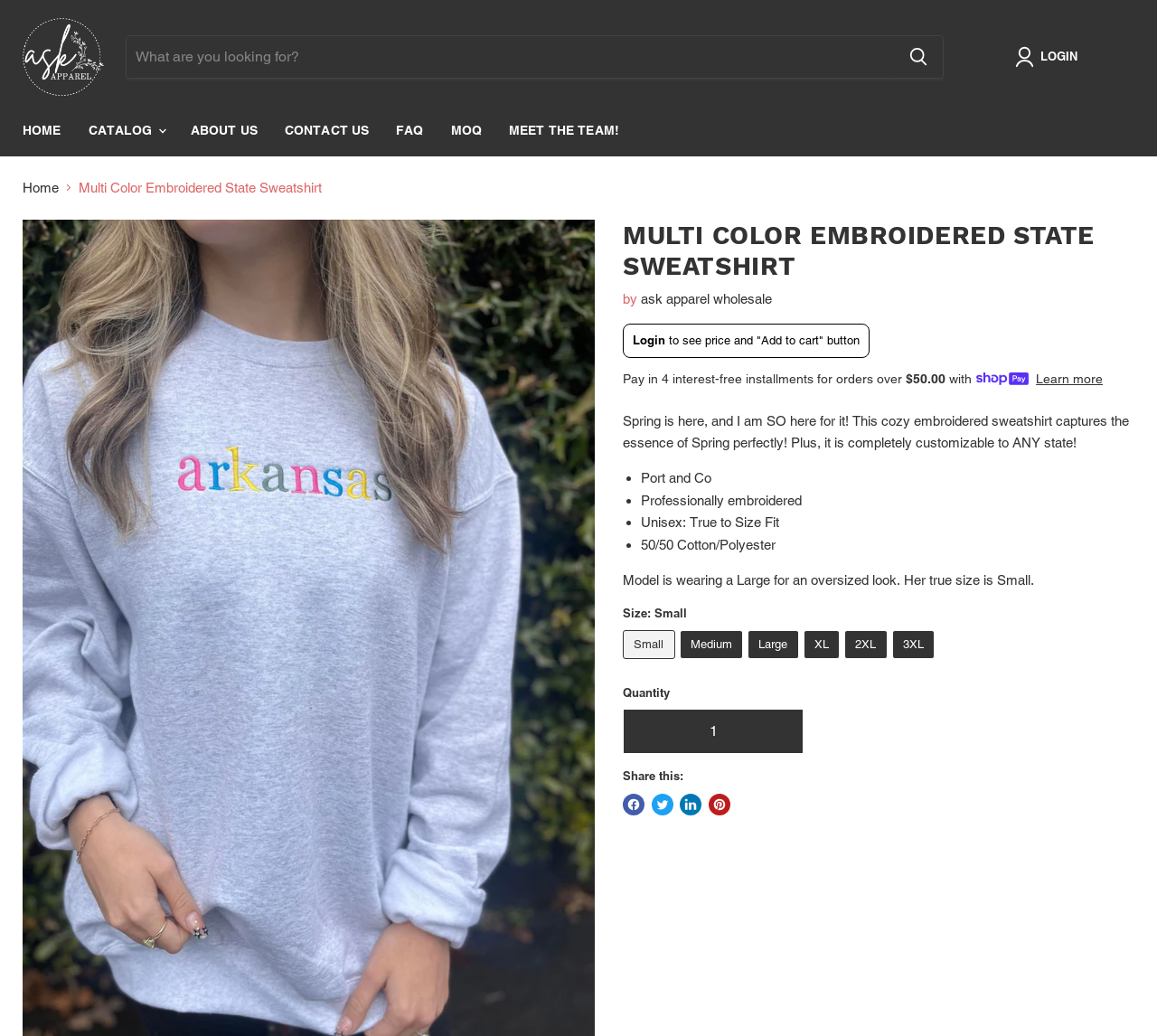Select the bounding box coordinates of the element I need to click to carry out the following instruction: "Login to your account".

[0.877, 0.045, 0.938, 0.065]